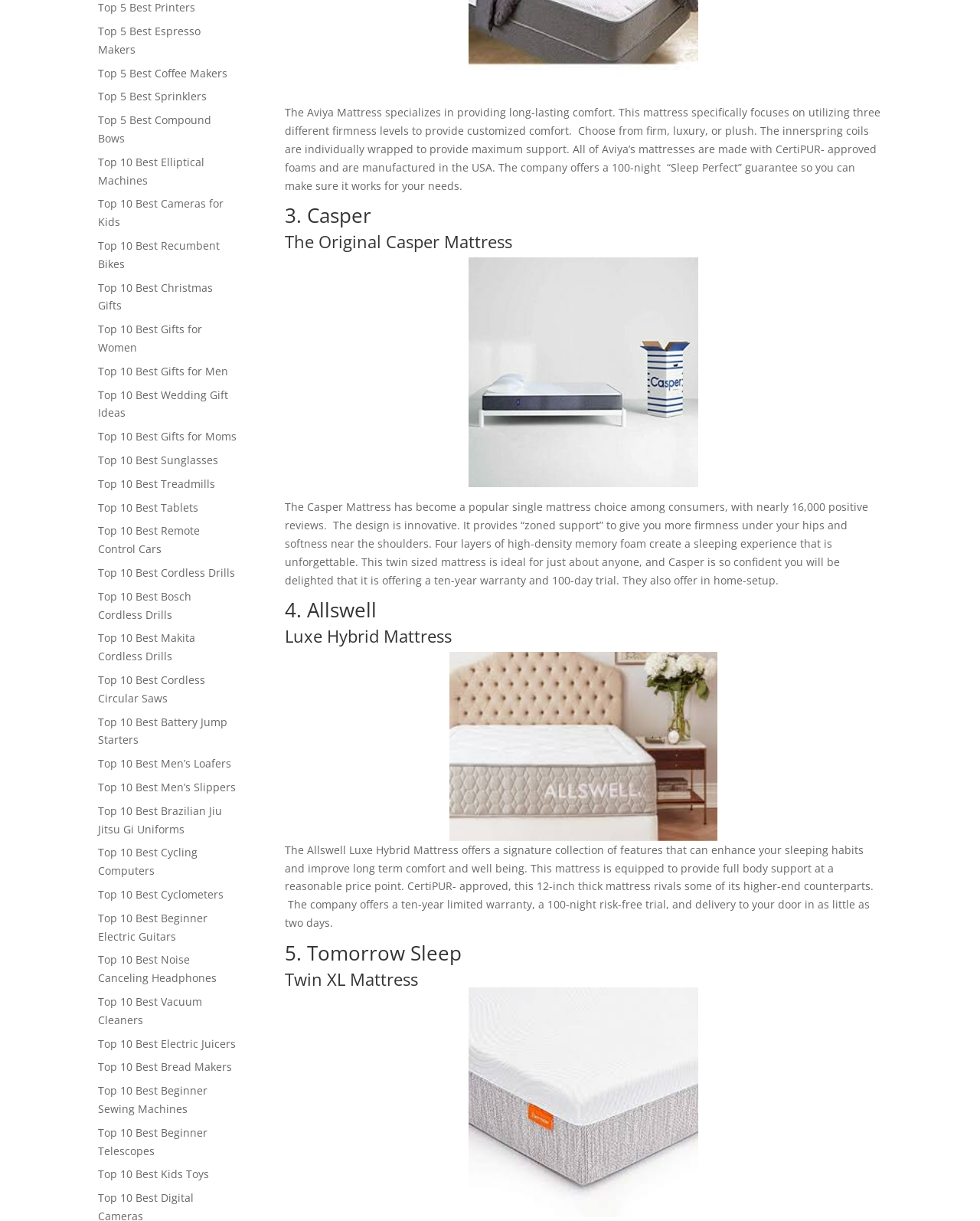Select the bounding box coordinates of the element I need to click to carry out the following instruction: "Explore the features of Allswell Luxe Hybrid Mattress".

[0.291, 0.69, 0.892, 0.762]